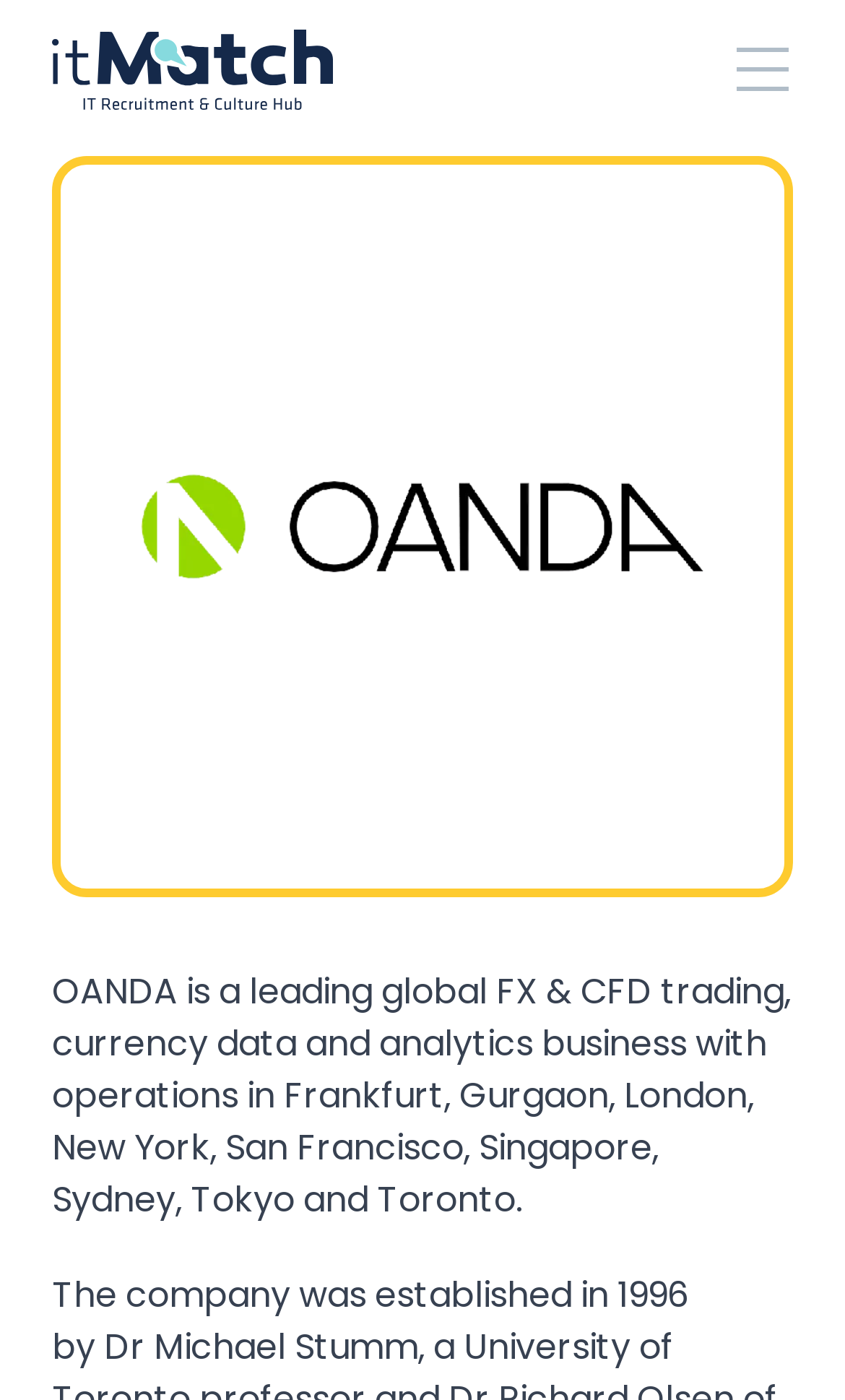Please provide a short answer using a single word or phrase for the question:
How many social media platforms are linked?

3